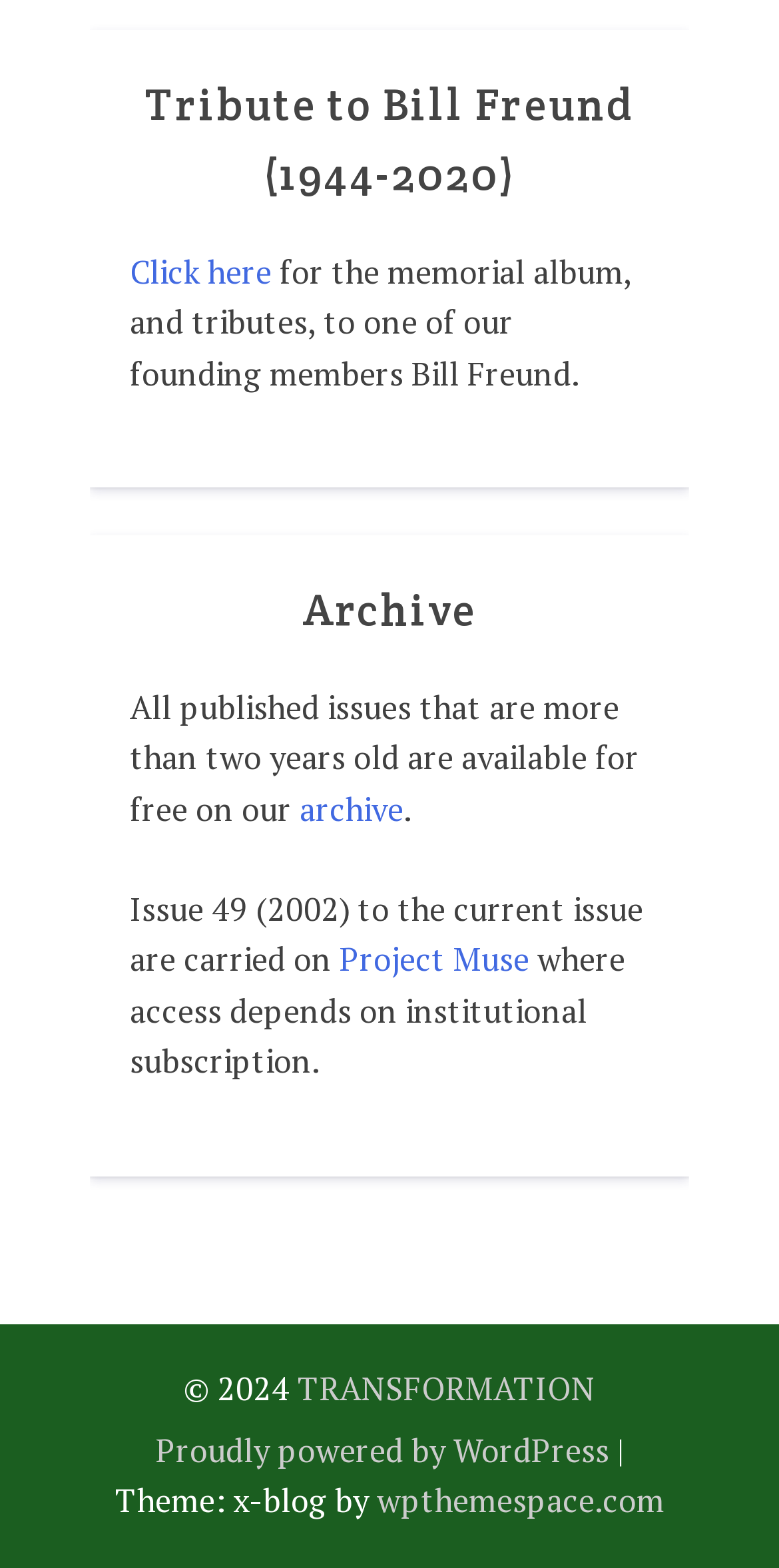Predict the bounding box for the UI component with the following description: "Proudly powered by WordPress".

[0.2, 0.909, 0.782, 0.942]